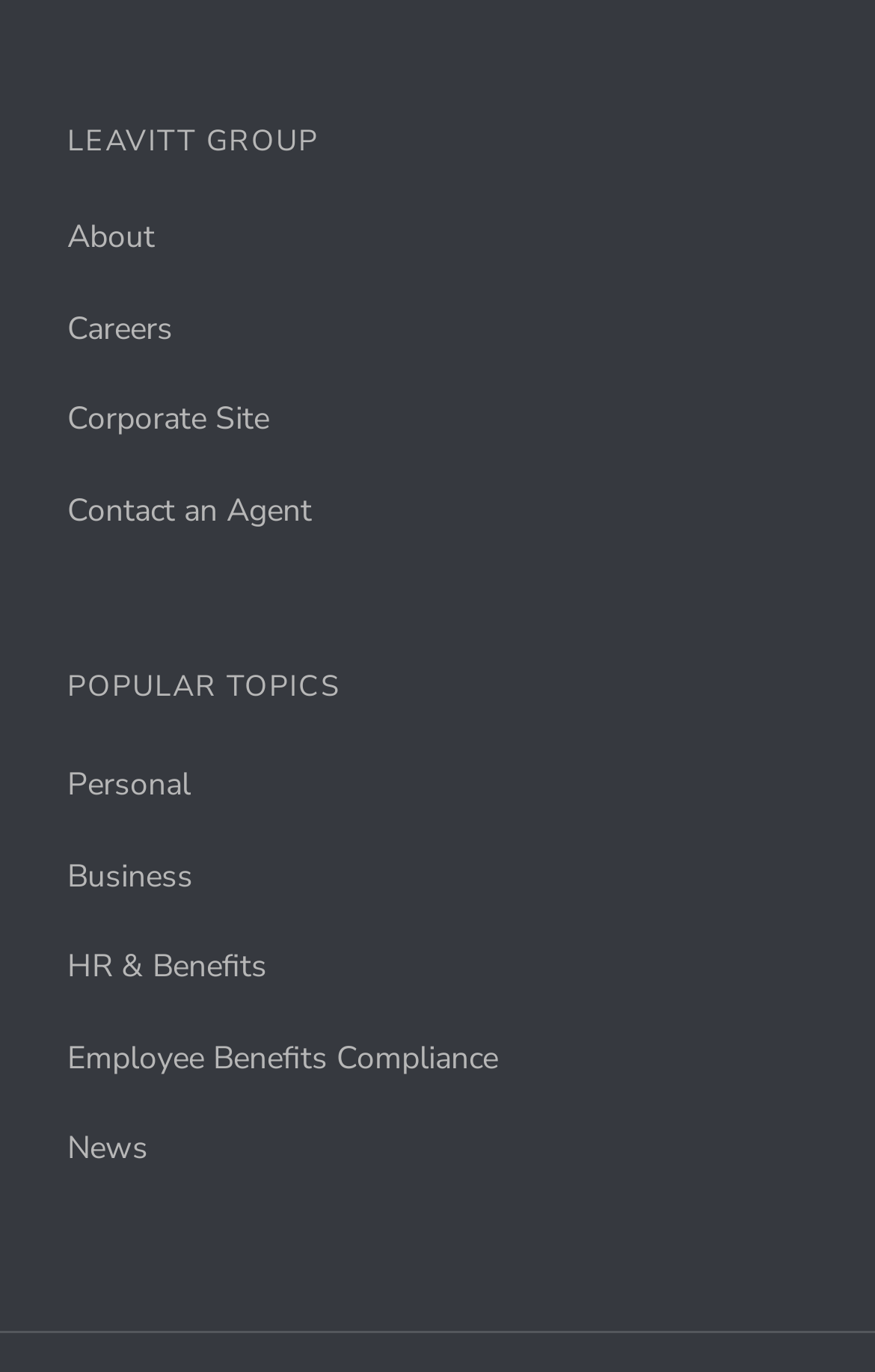What is the second popular topic? Refer to the image and provide a one-word or short phrase answer.

Business